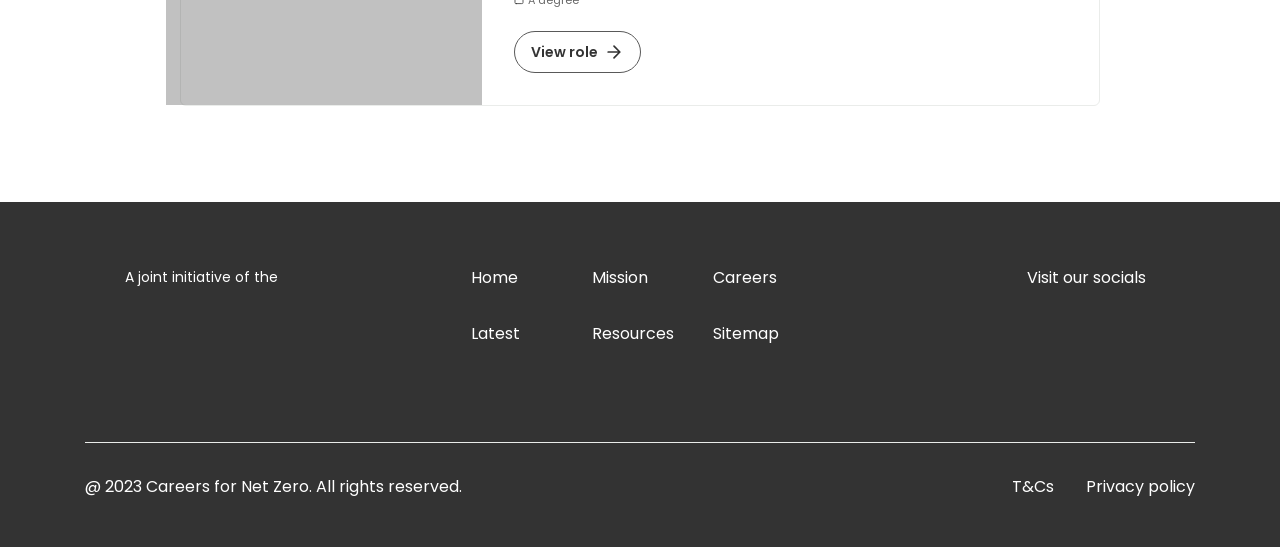Could you find the bounding box coordinates of the clickable area to complete this instruction: "Check terms and conditions"?

[0.791, 0.868, 0.823, 0.911]